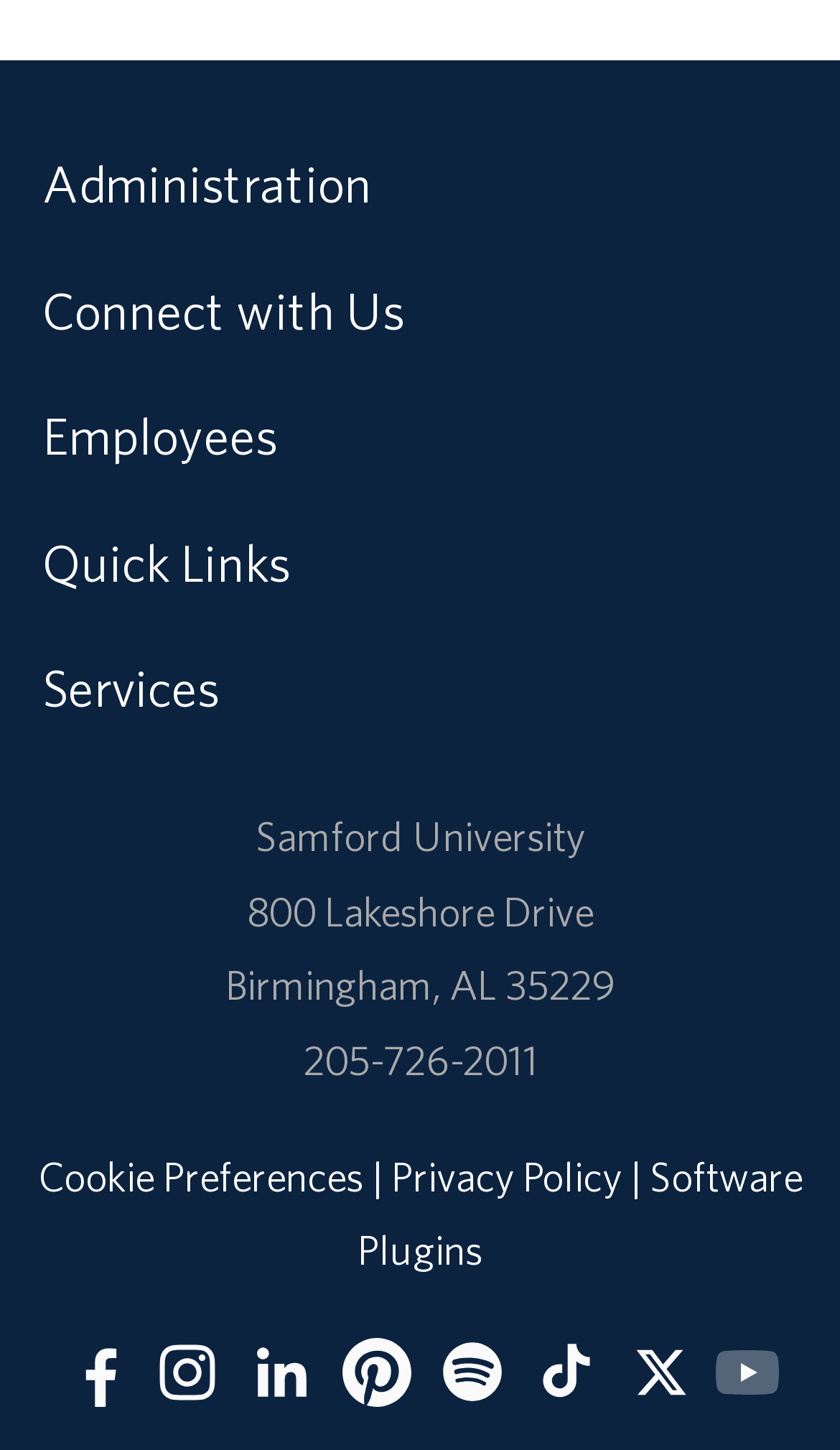Locate the bounding box coordinates of the item that should be clicked to fulfill the instruction: "Contact us at 205-726-2011".

[0.36, 0.715, 0.64, 0.747]